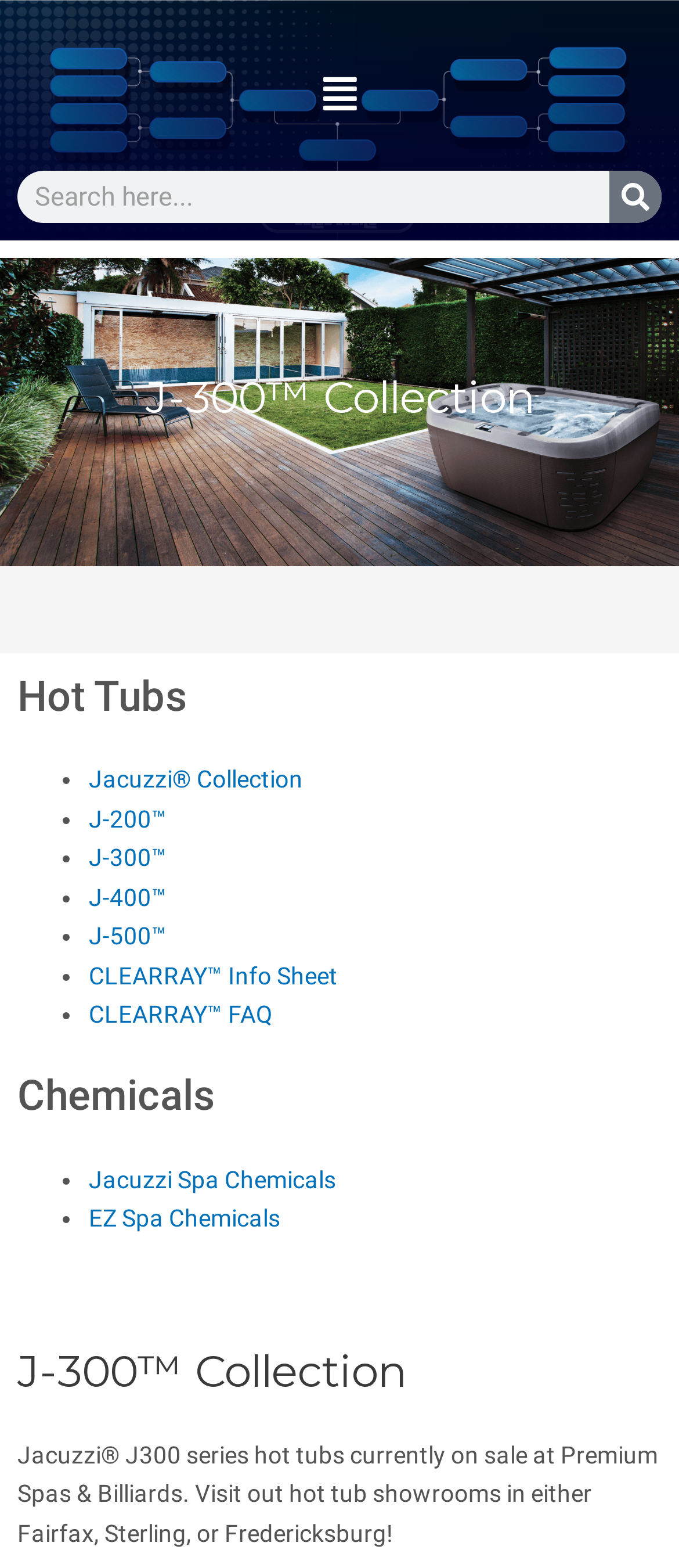Show the bounding box coordinates of the element that should be clicked to complete the task: "Learn about CLEARRAY FAQ".

[0.131, 0.638, 0.403, 0.656]